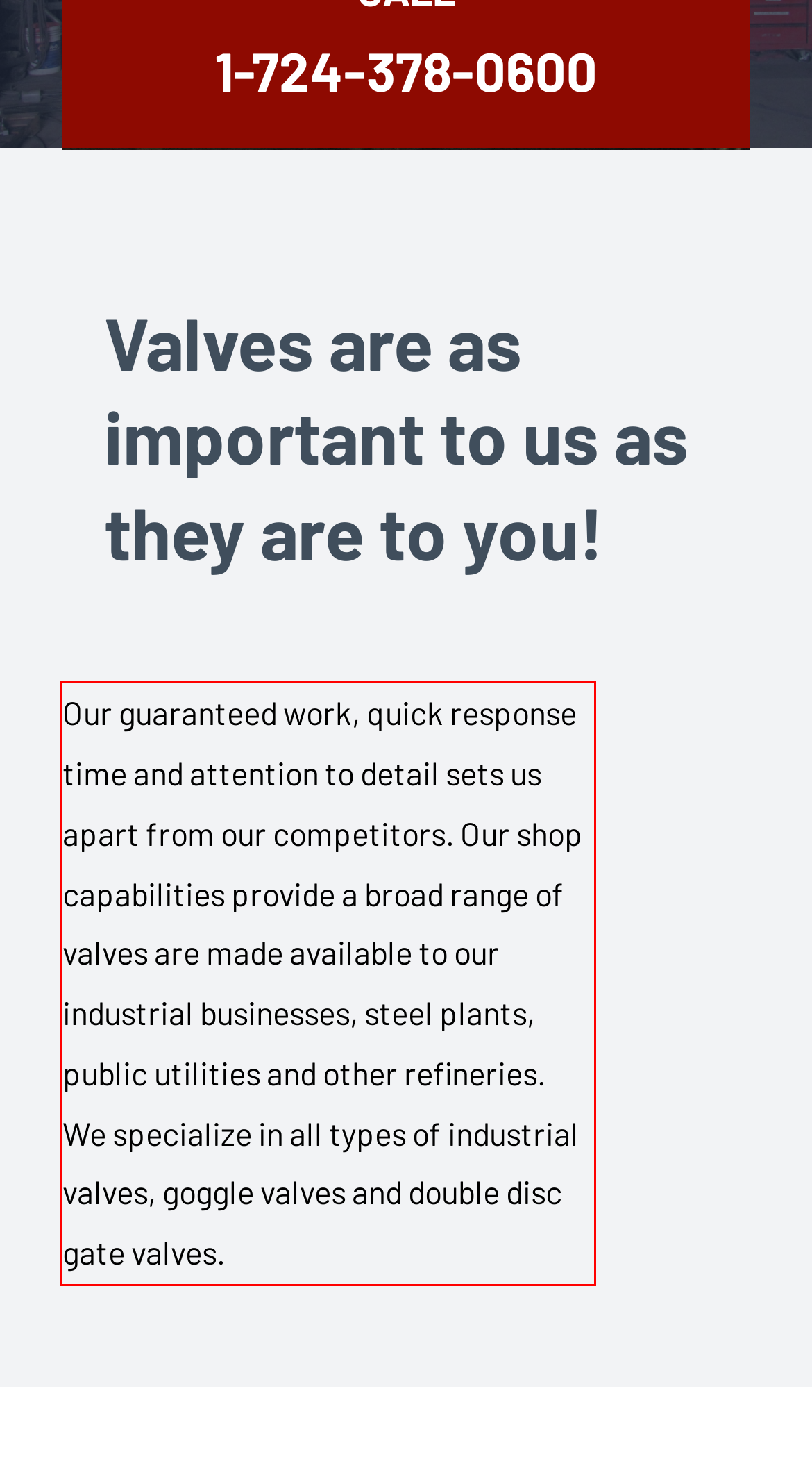Perform OCR on the text inside the red-bordered box in the provided screenshot and output the content.

Our guaranteed work, quick response time and attention to detail sets us apart from our competitors. Our shop capabilities provide a broad range of valves are made available to our industrial businesses, steel plants, public utilities and other refineries. We specialize in all types of industrial valves, goggle valves and double disc gate valves.